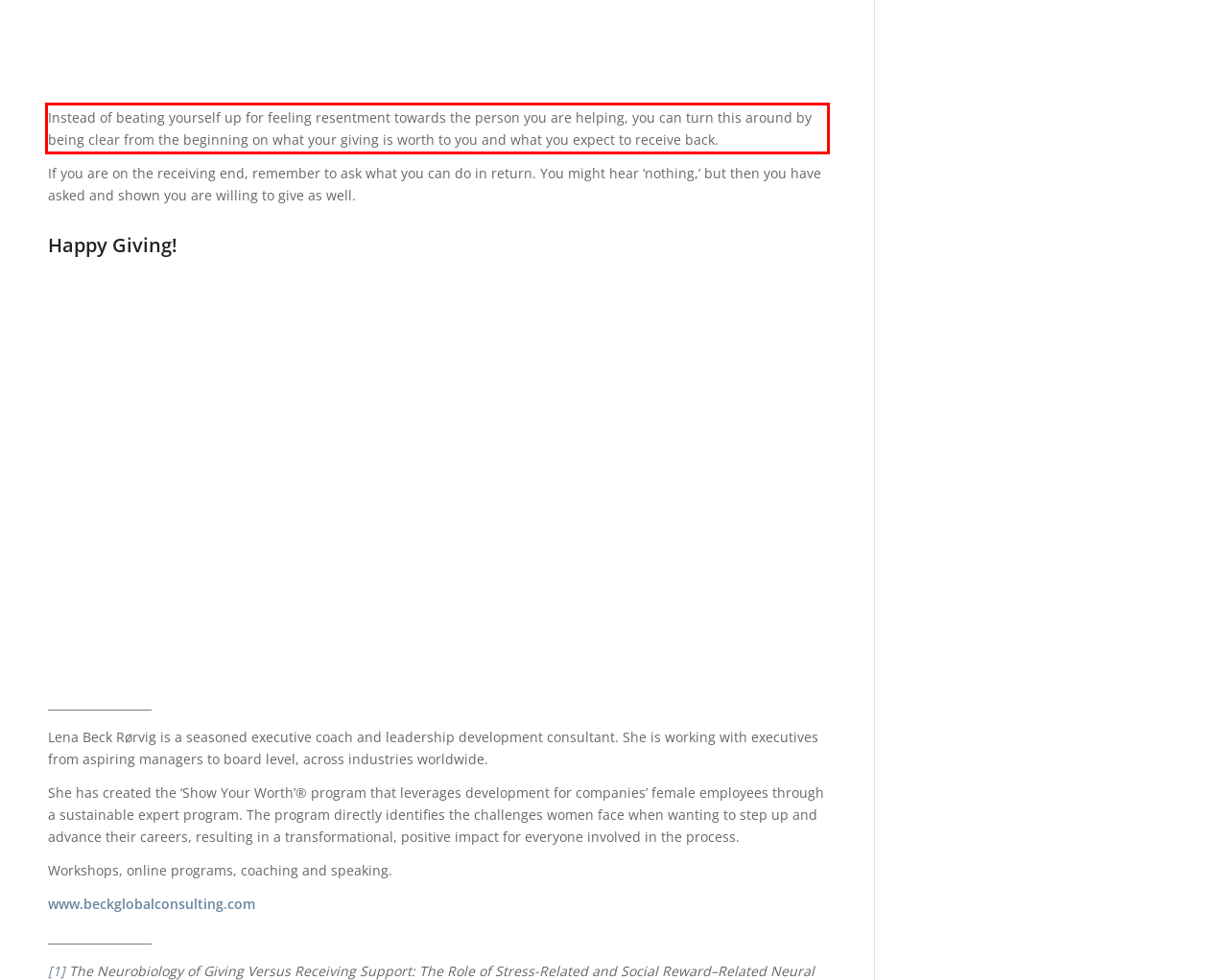You are provided with a screenshot of a webpage featuring a red rectangle bounding box. Extract the text content within this red bounding box using OCR.

Instead of beating yourself up for feeling resentment towards the person you are helping, you can turn this around by being clear from the beginning on what your giving is worth to you and what you expect to receive back.